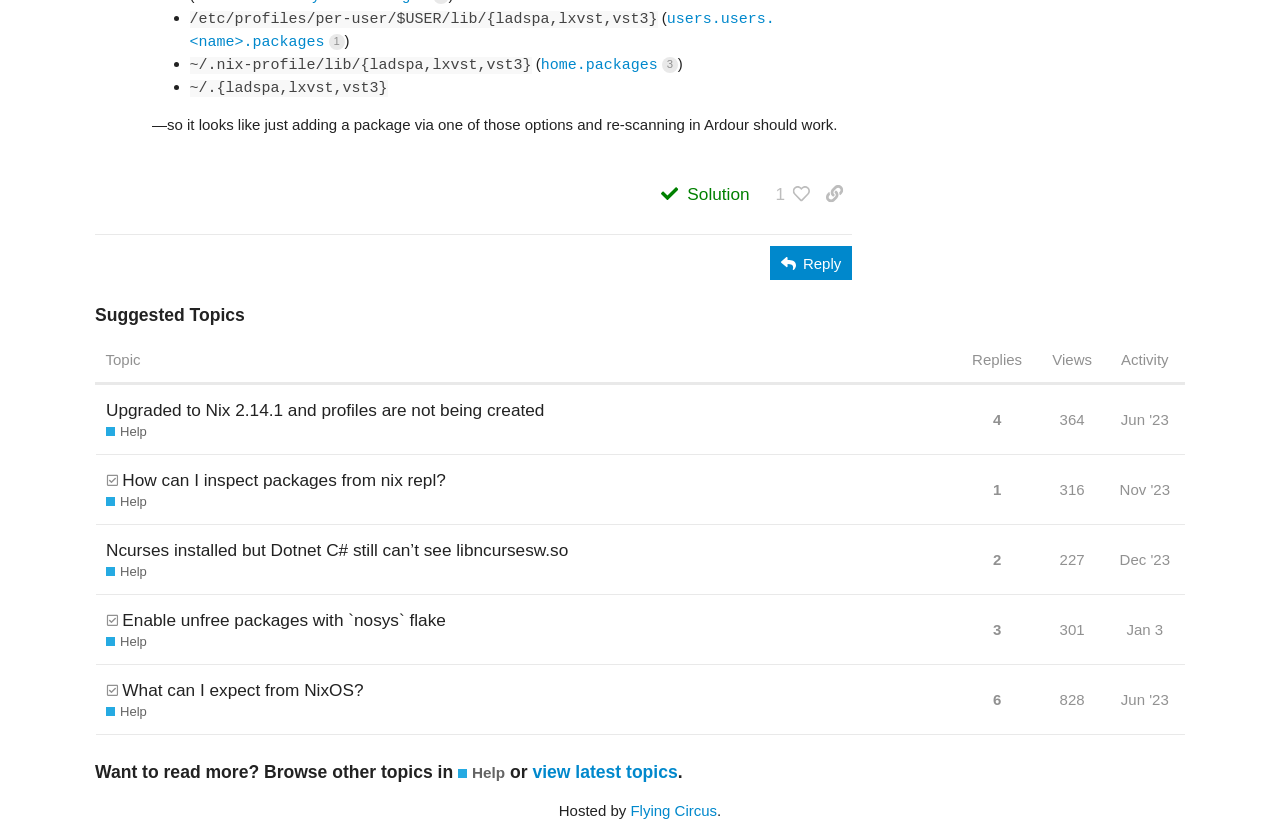How many replies does the topic 'How can I inspect packages from nix repl?' have?
We need a detailed and exhaustive answer to the question. Please elaborate.

I found the answer by examining the suggested topics section, where I saw the topic 'How can I inspect packages from nix repl?' with a button indicating 'This topic has 1 reply'.